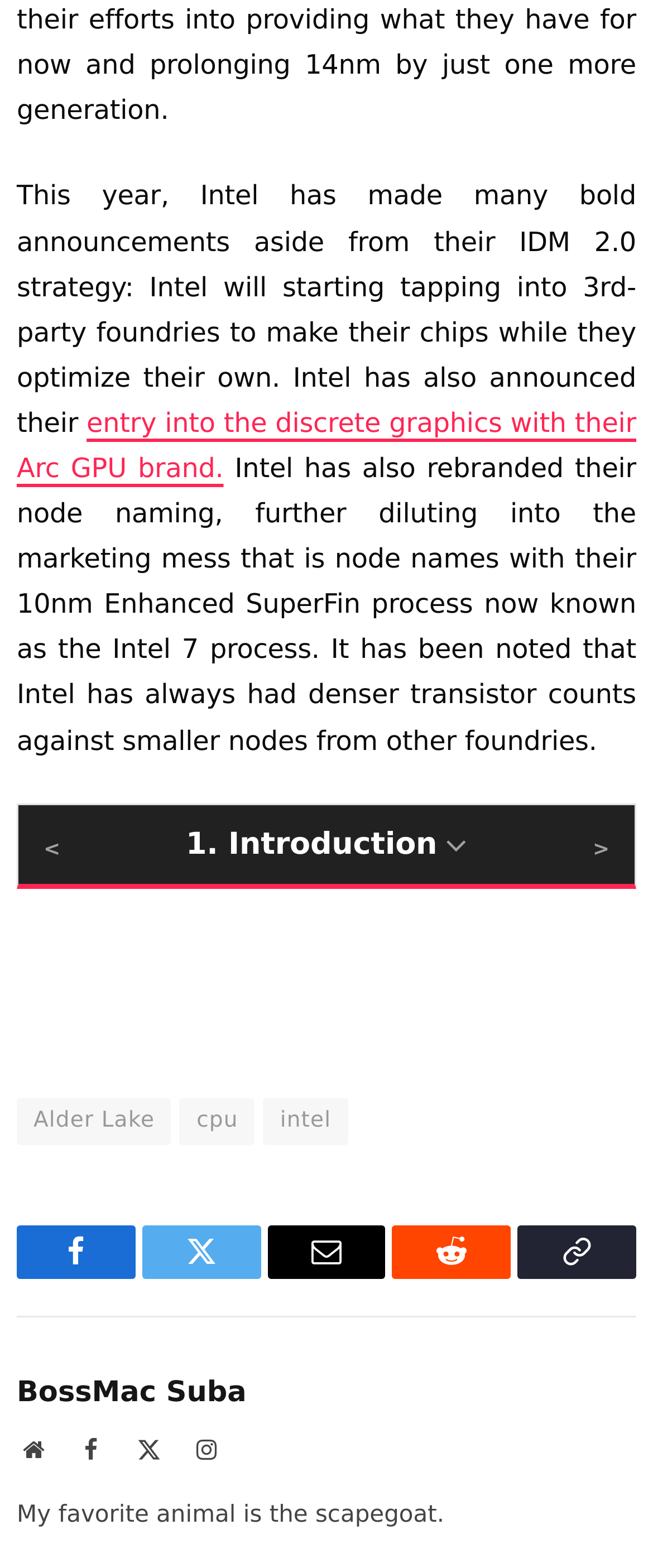Answer the question with a single word or phrase: 
What is the author's favorite animal?

Scapegoat